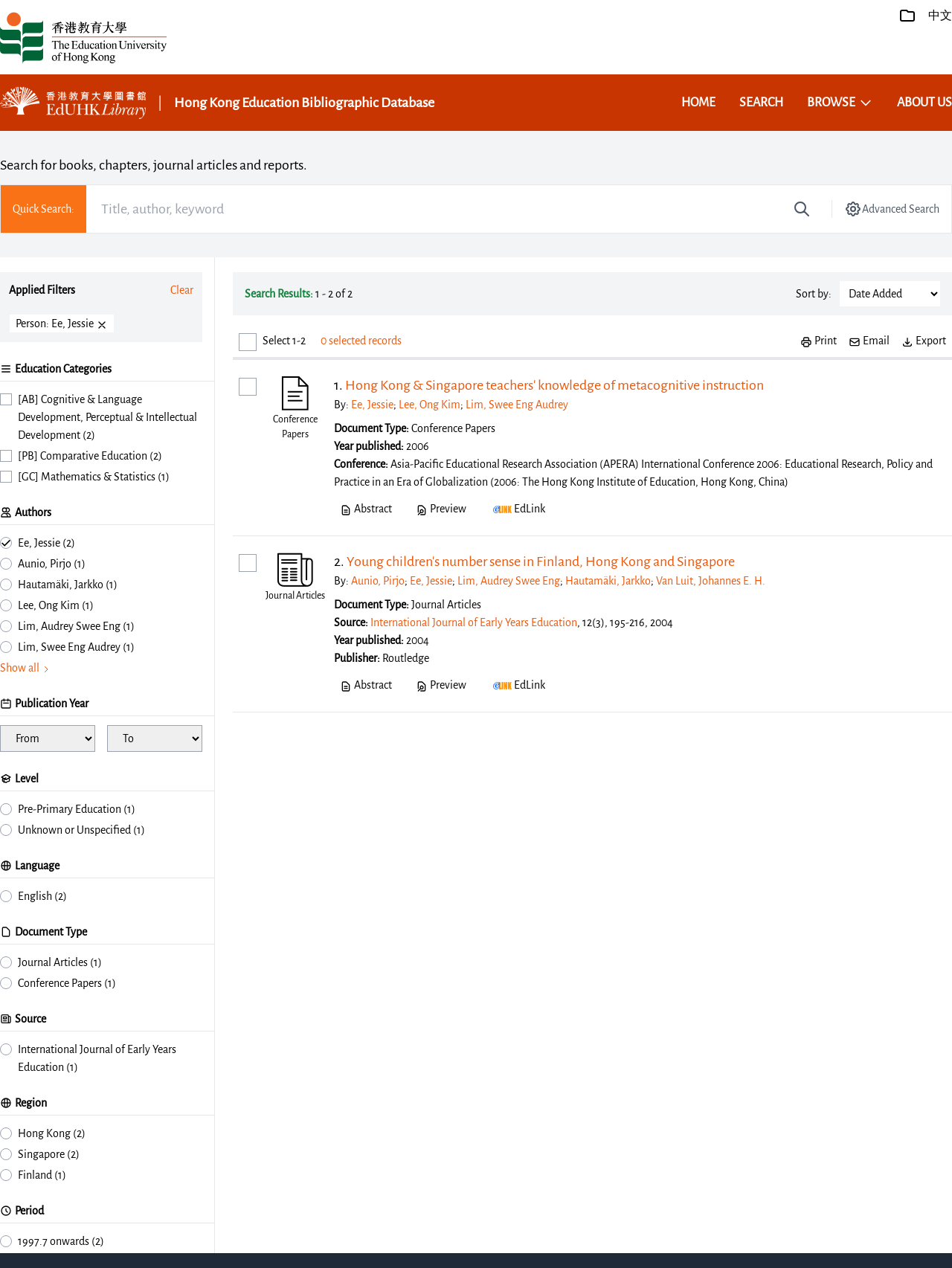Find and indicate the bounding box coordinates of the region you should select to follow the given instruction: "Search for books, chapters, journal articles and reports".

[0.091, 0.15, 0.823, 0.18]